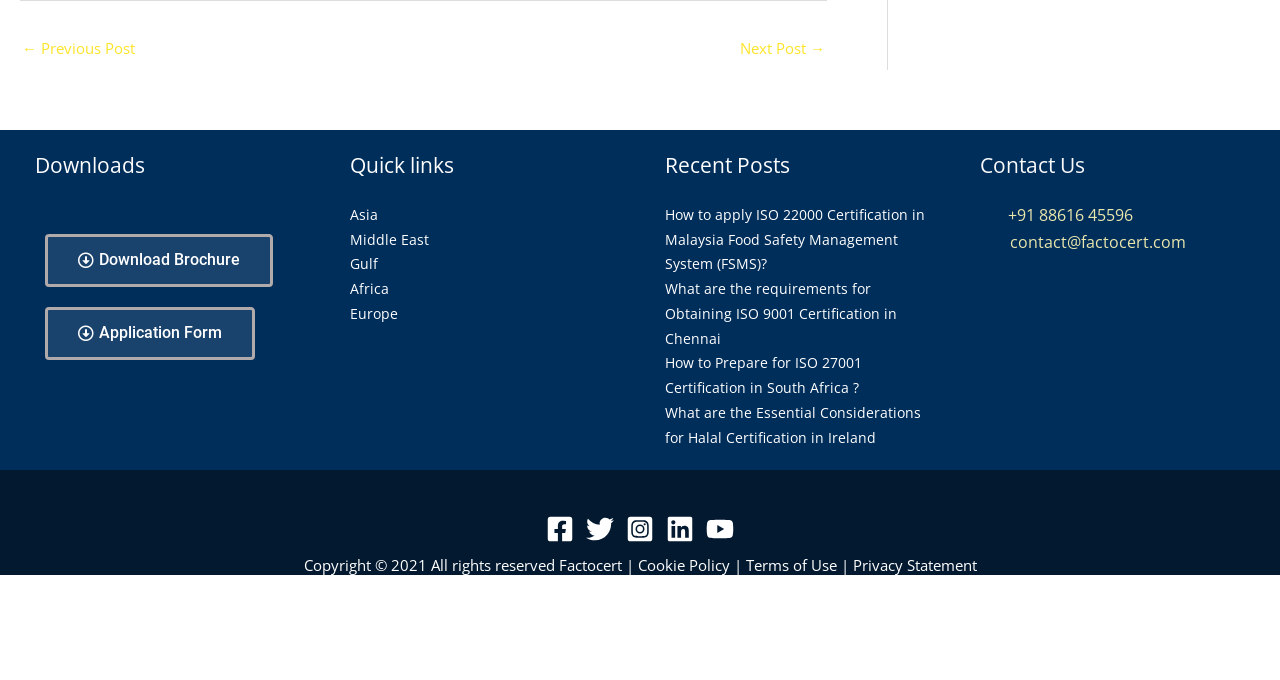What is the last link in the Recent Posts section?
Answer the question with detailed information derived from the image.

I navigated to the Recent Posts section by finding the heading 'Recent Posts' and then looked at the links within that section. The last link is 'What are the Essential Considerations for Halal Certification in Ireland'.